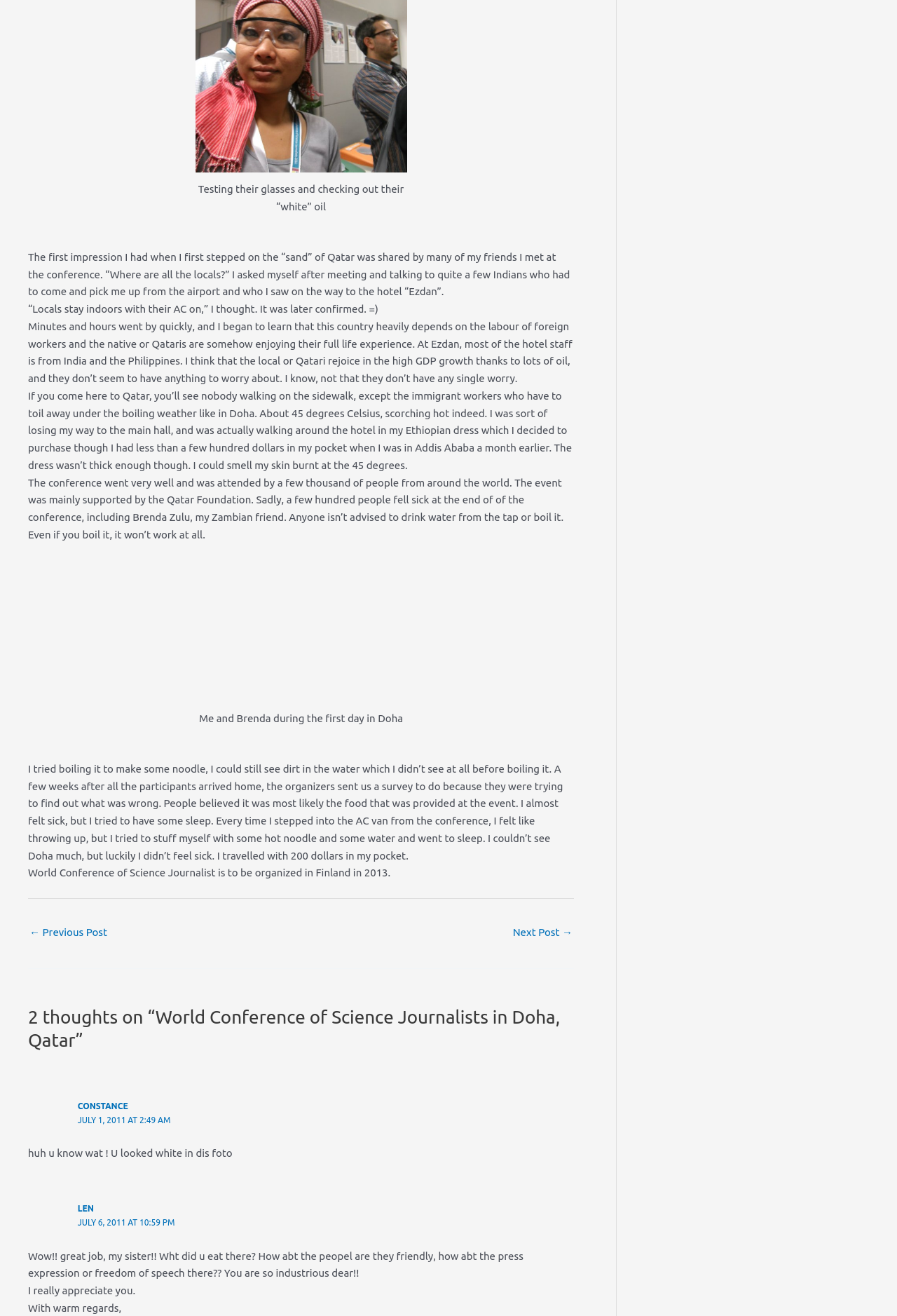Based on the element description Next Post →, identify the bounding box of the UI element in the given webpage screenshot. The coordinates should be in the format (top-left x, top-left y, bottom-right x, bottom-right y) and must be between 0 and 1.

[0.572, 0.7, 0.638, 0.718]